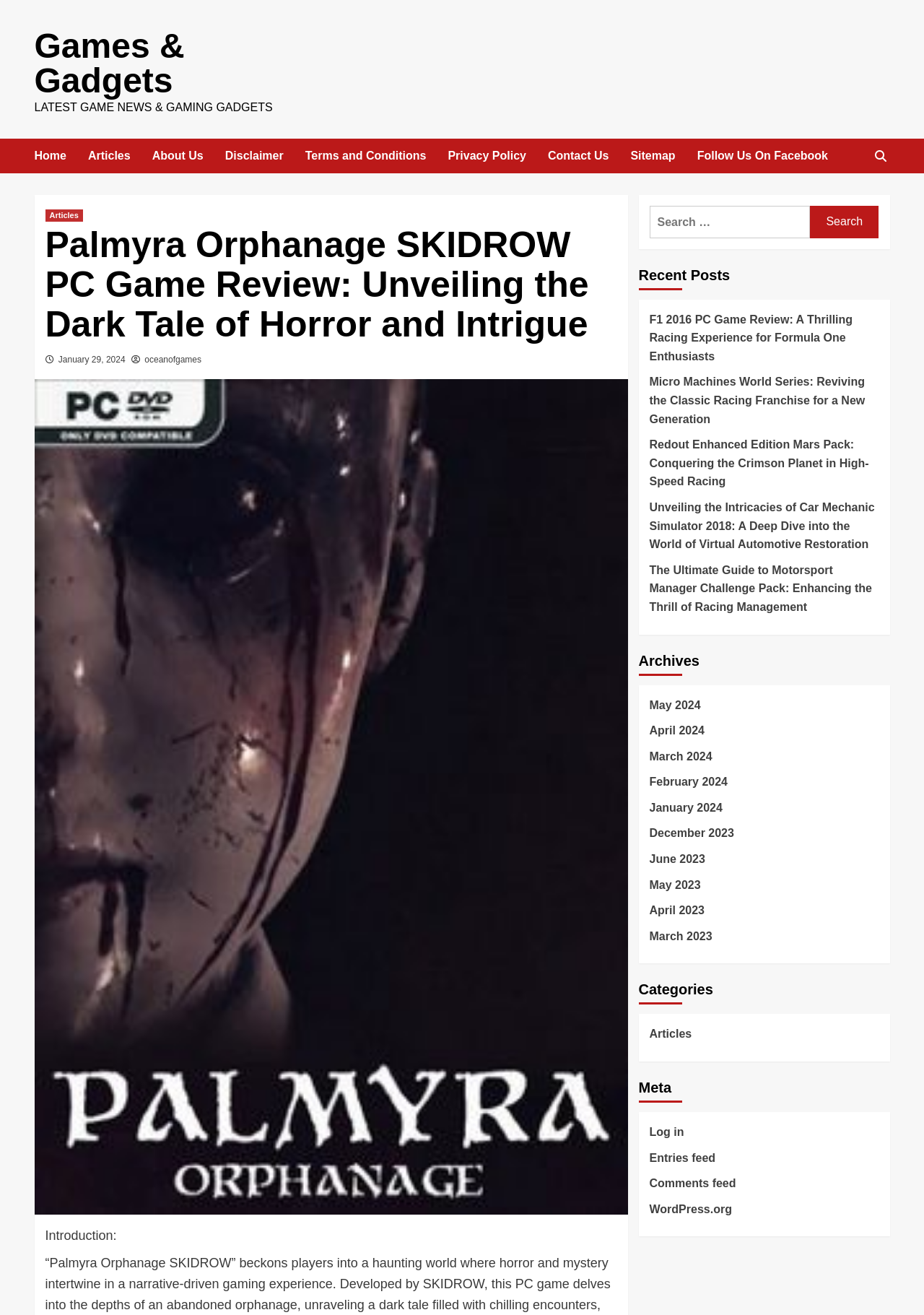Determine the bounding box for the UI element as described: "parent_node: Search for: value="Search"". The coordinates should be represented as four float numbers between 0 and 1, formatted as [left, top, right, bottom].

[0.877, 0.156, 0.951, 0.181]